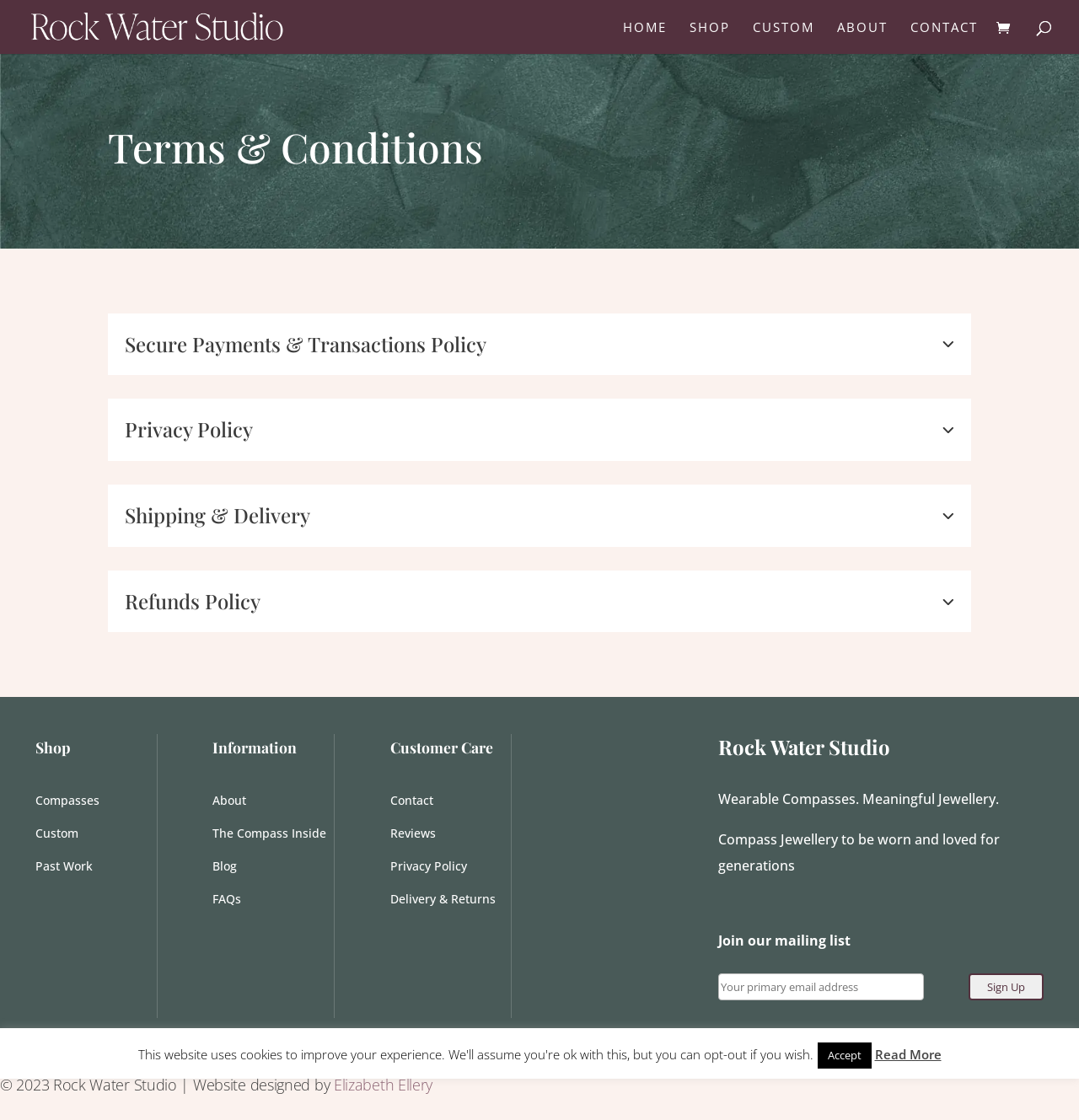What is the name of the studio?
Could you answer the question in a detailed manner, providing as much information as possible?

The name of the studio can be found in the top-left corner of the webpage, where it is written as 'Rock Water Studio' with an accompanying image. This is also mentioned in the footer section of the webpage.